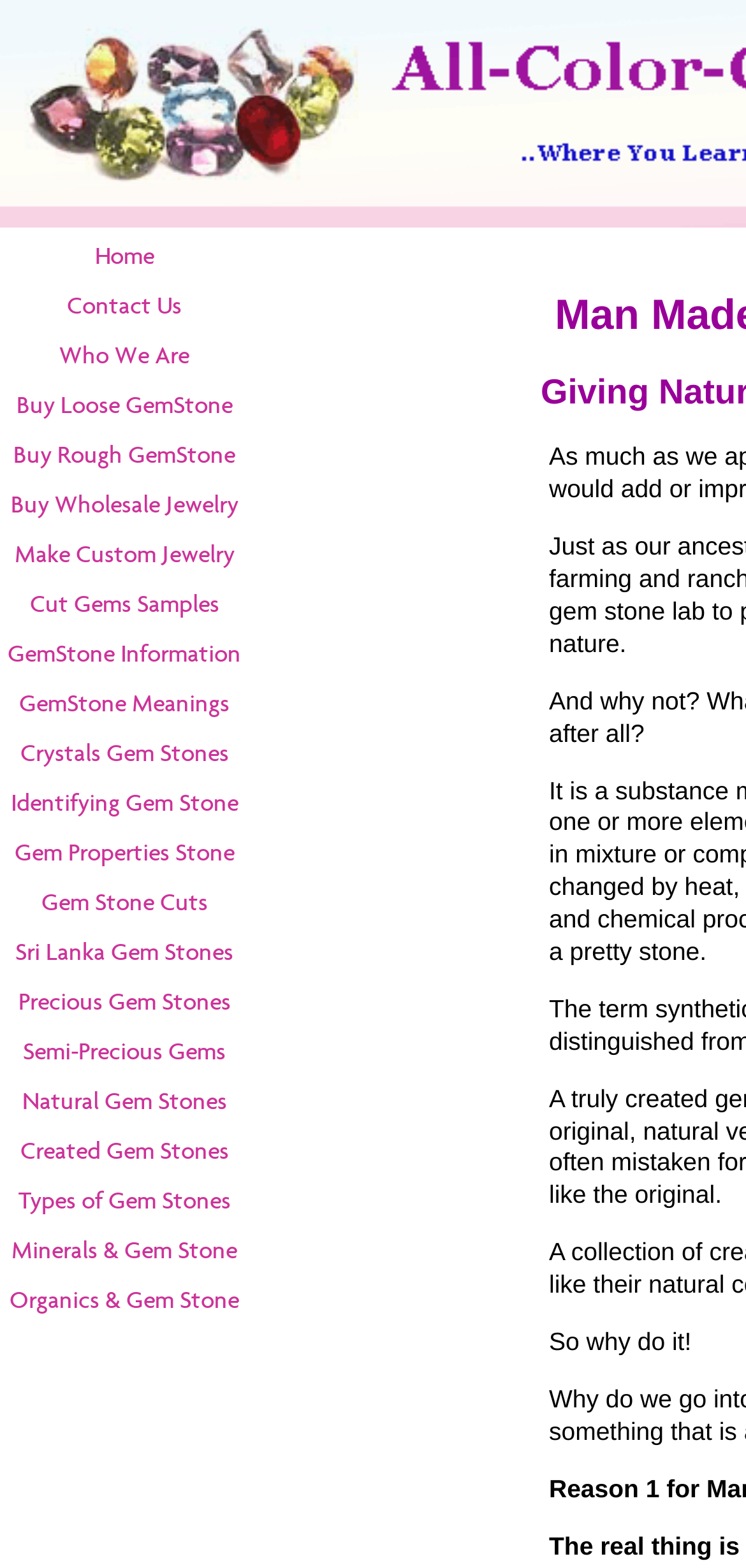Please identify the bounding box coordinates of the area that needs to be clicked to follow this instruction: "Click the menu toggle button".

None